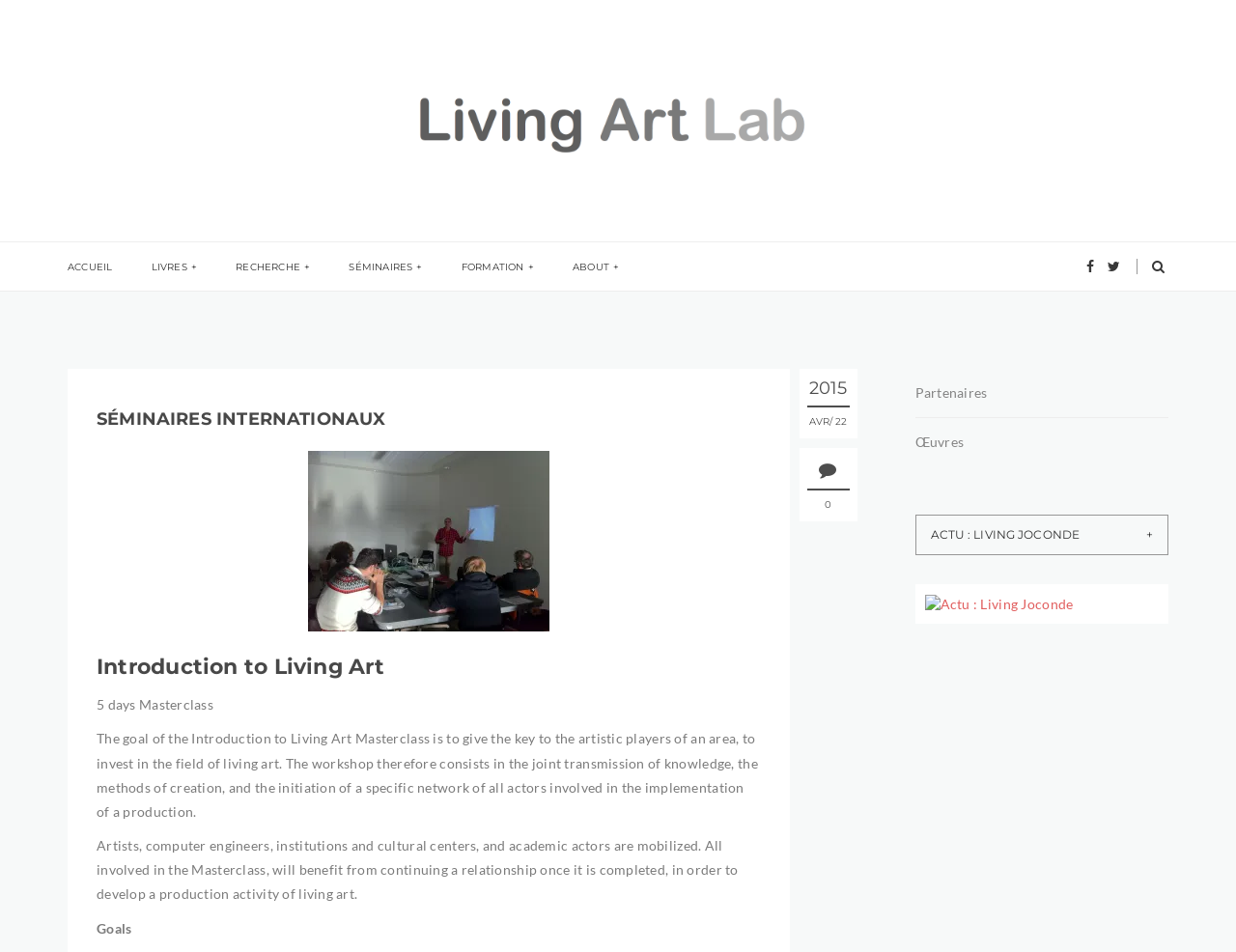What is the name of the masterclass?
Using the information from the image, provide a comprehensive answer to the question.

I found the answer by looking at the heading 'Introduction to Living Art' which is located at the coordinates [0.078, 0.684, 0.615, 0.717] and is a part of the webpage's content.